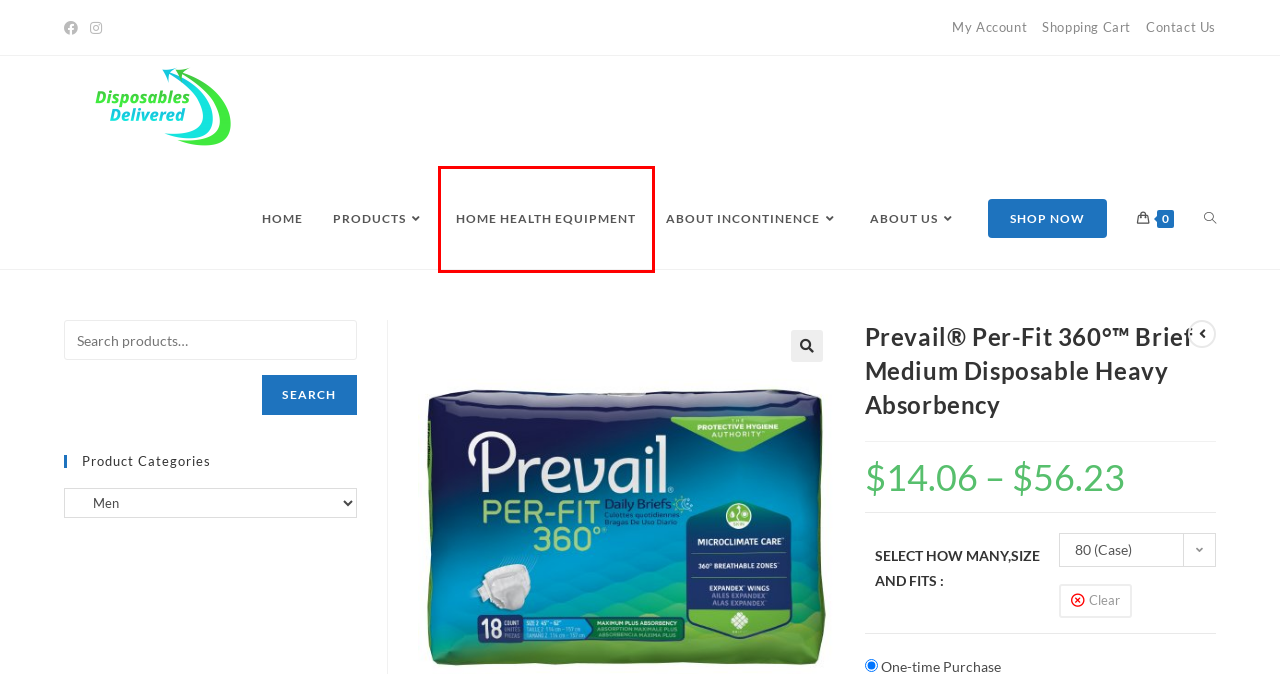You are presented with a screenshot of a webpage with a red bounding box. Select the webpage description that most closely matches the new webpage after clicking the element inside the red bounding box. The options are:
A. Disposable Briefs (Diapers) – Disposables Delivered
B. Cart – Disposables Delivered
C. Products – Disposables Delivered
D. My Account – Disposables Delivered
E. Disposables Delivered – Disposables Delivered
F. Contact Us – Disposables Delivered
G. Home Health Equipment – Disposables Delivered
H. Select® Disposable Absorbent Underwear For Heavy Protection – Disposables Delivered

G